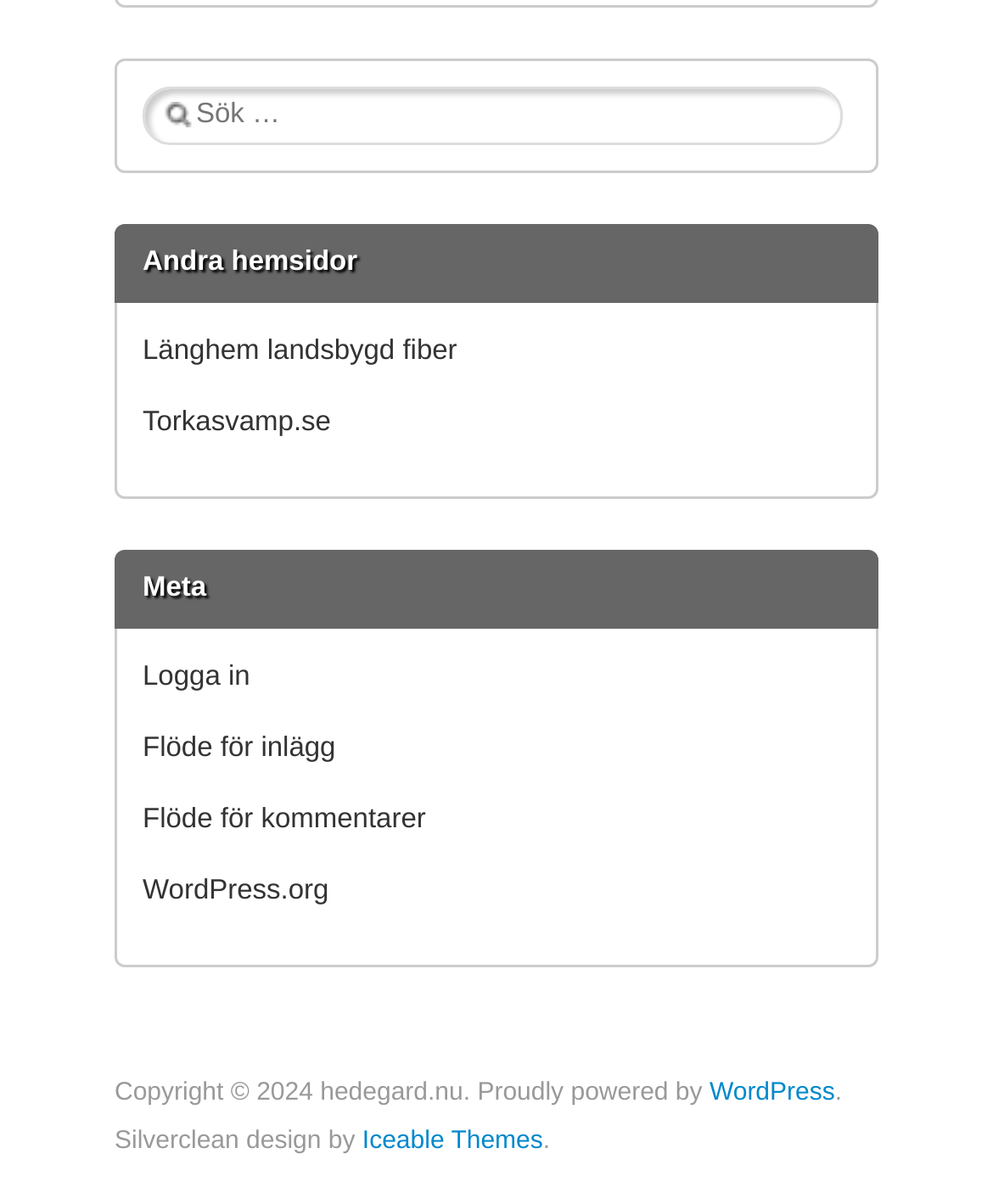Locate the bounding box coordinates of the area you need to click to fulfill this instruction: 'Visit Iceable Themes'. The coordinates must be in the form of four float numbers ranging from 0 to 1: [left, top, right, bottom].

[0.365, 0.936, 0.547, 0.959]